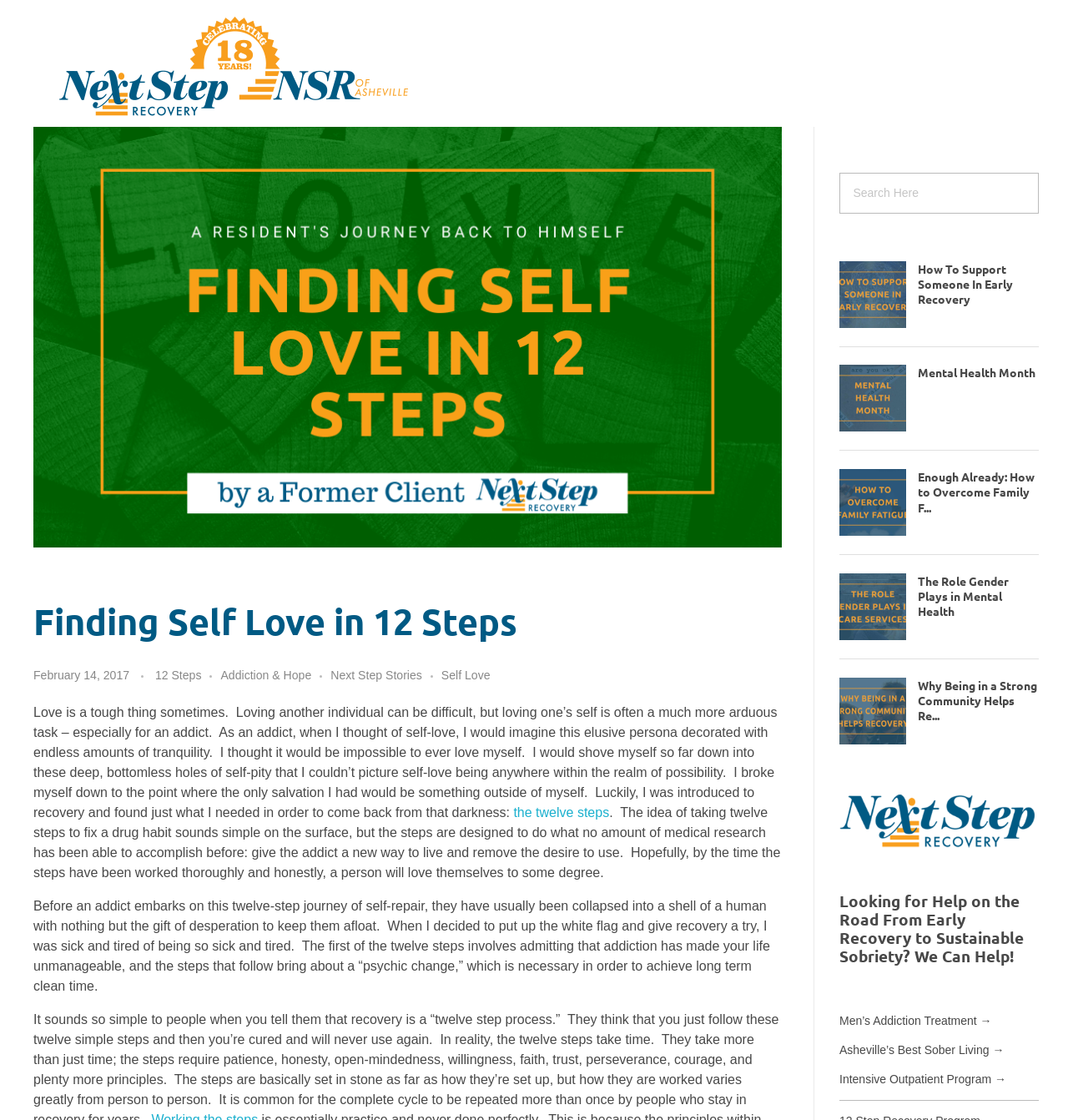What is the purpose of the 12 steps?
Answer the question with a thorough and detailed explanation.

According to the text, the 12 steps are designed to do what no amount of medical research has been able to accomplish before, which is to give the addict a new way to live and remove the desire to use.